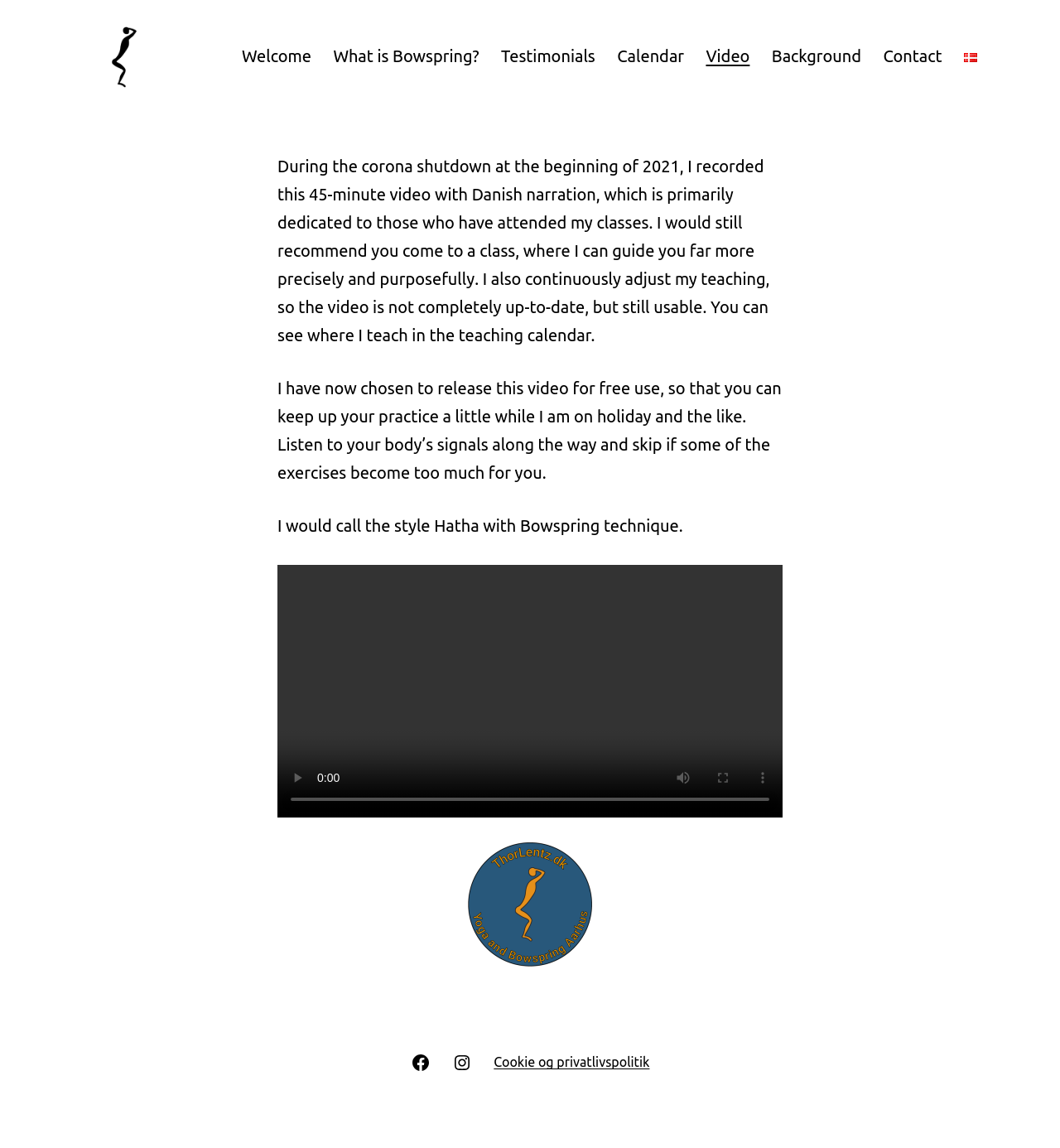Please answer the following question using a single word or phrase: 
What is the language of the video narration?

Danish